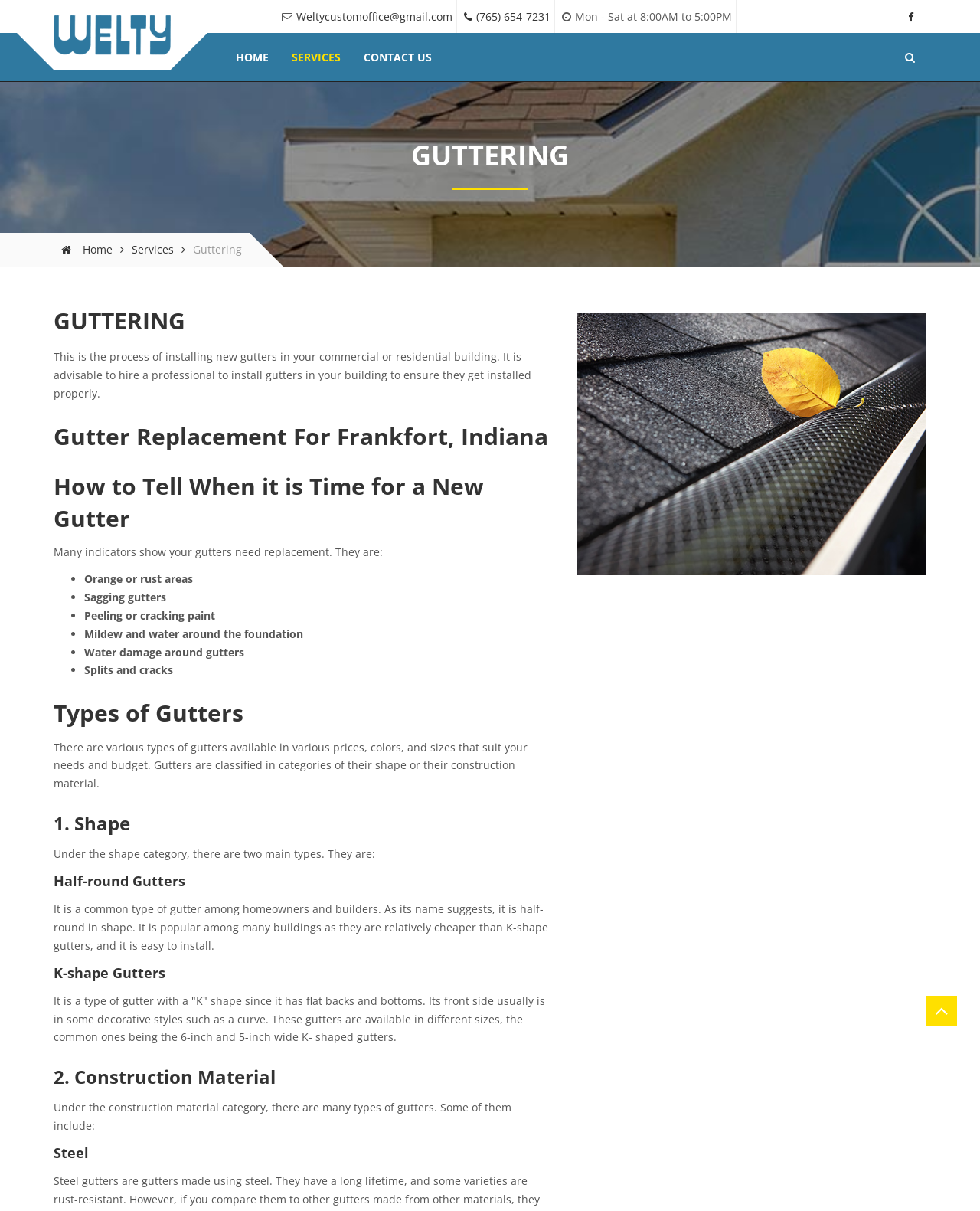Identify the bounding box coordinates for the UI element that matches this description: "Home".

[0.084, 0.2, 0.115, 0.212]